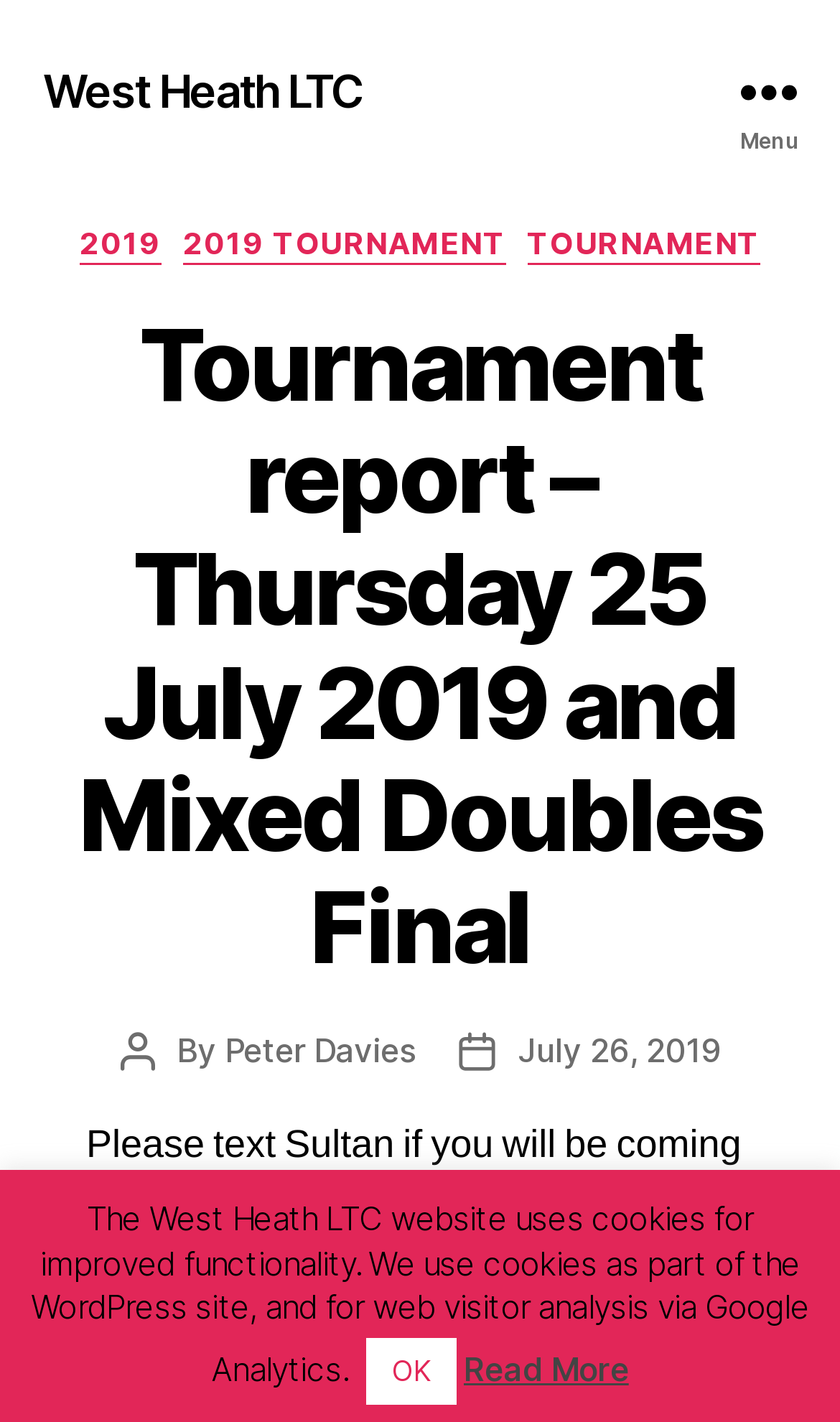Please identify the bounding box coordinates of the area that needs to be clicked to follow this instruction: "View the 2019 tournament page".

[0.095, 0.158, 0.193, 0.186]